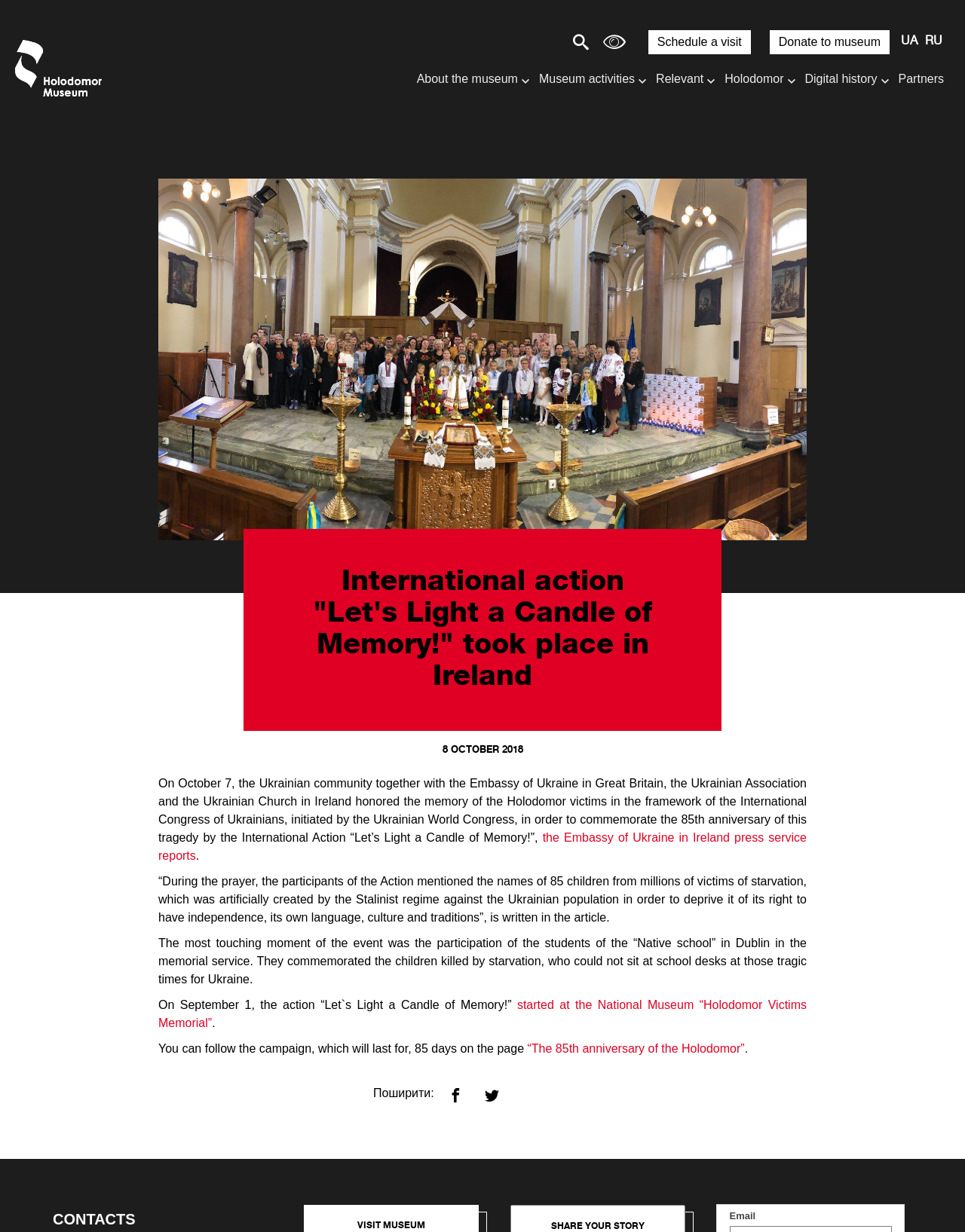Determine the bounding box coordinates of the region that needs to be clicked to achieve the task: "Read about the museum".

[0.425, 0.054, 0.552, 0.075]